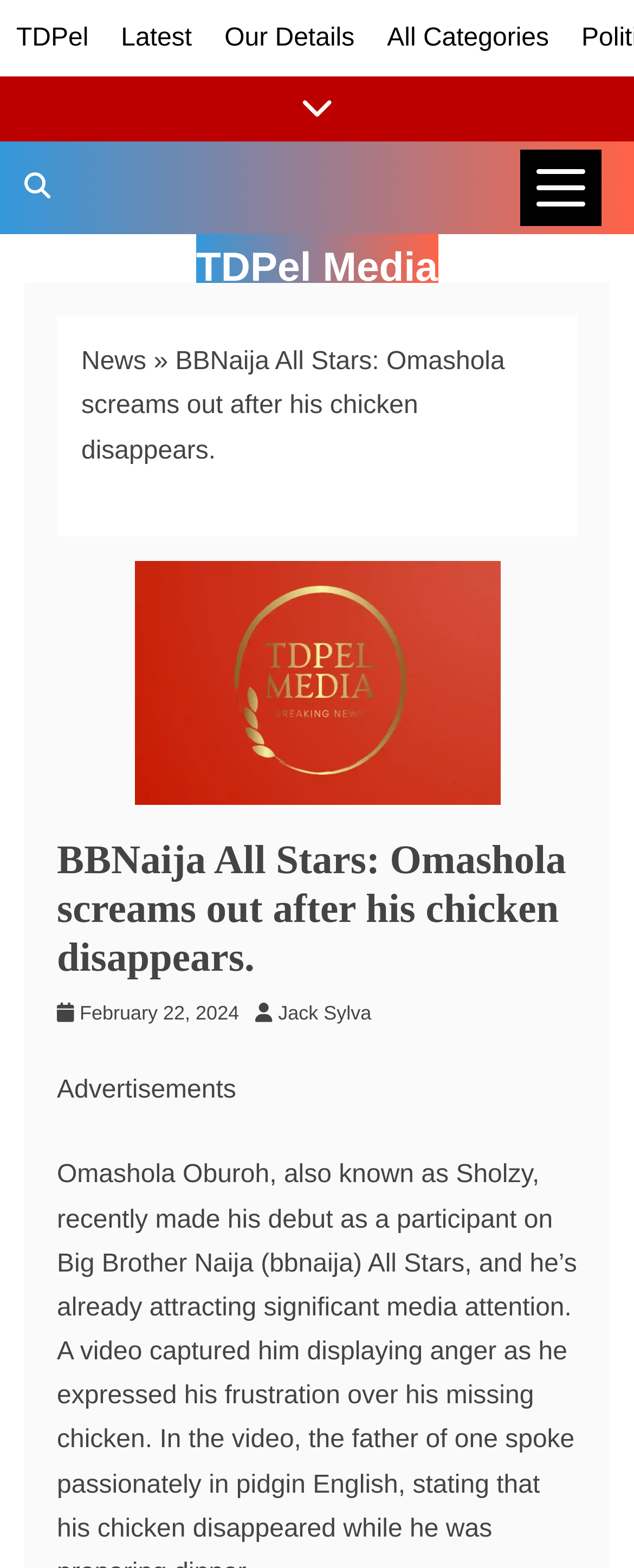Please answer the following query using a single word or phrase: 
What is the name of the participant in Big Brother Naija?

Omashola Oburoh